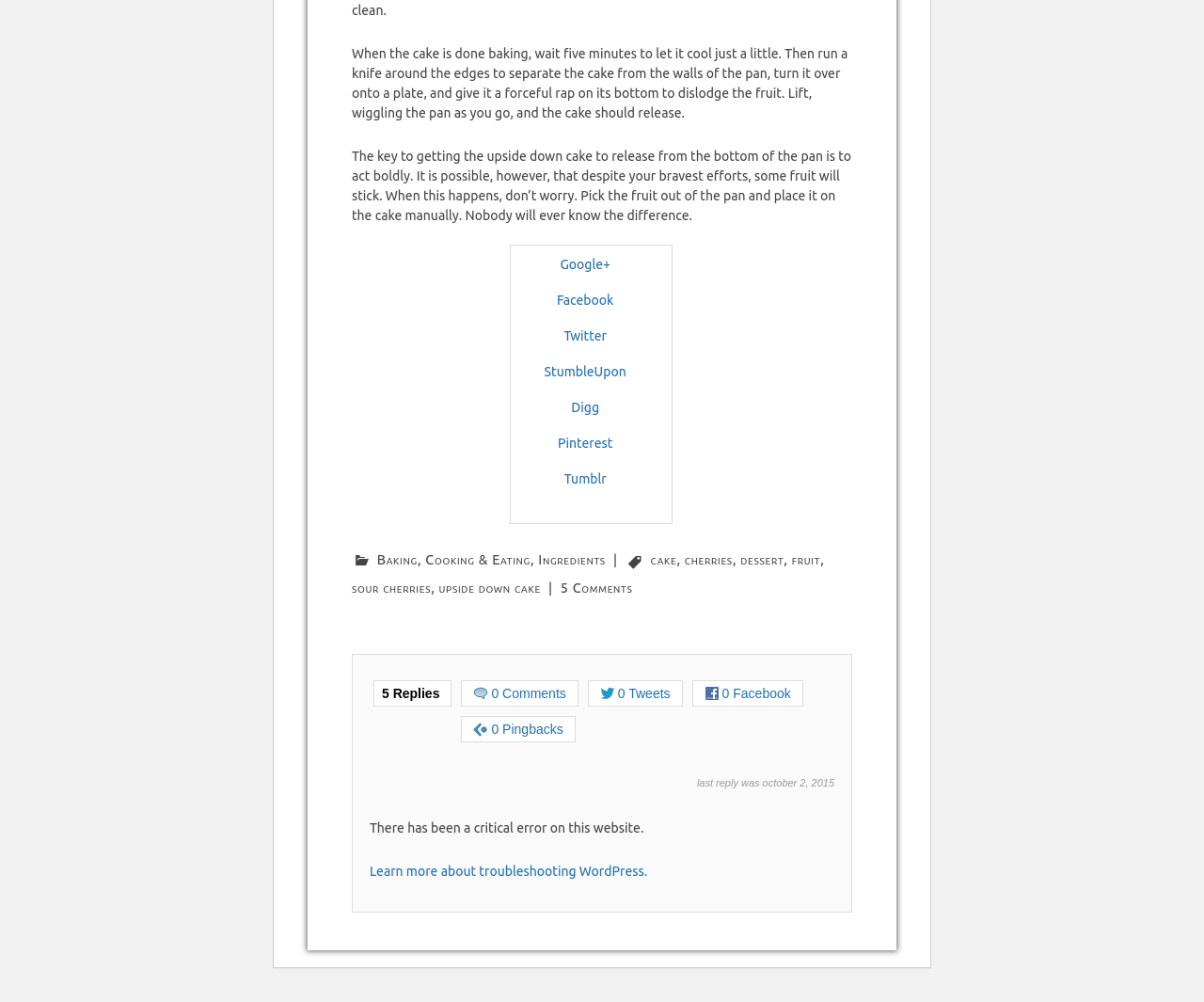Identify and provide the bounding box for the element described by: "Health".

None